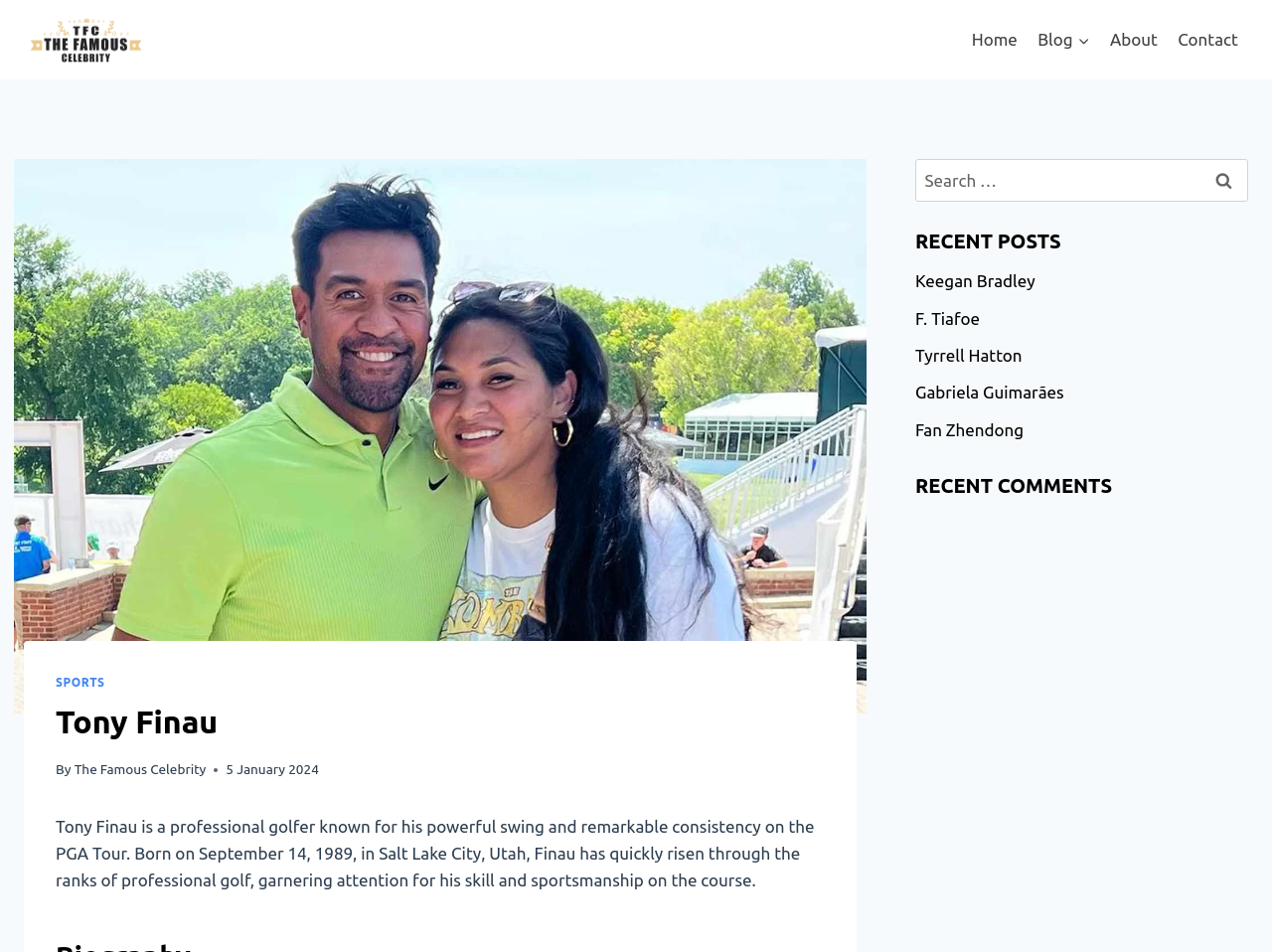What is the purpose of the search box?
Please respond to the question with a detailed and well-explained answer.

The search box is located at the top right corner of the webpage, and it has a label 'Search for:' and a button 'Search'. This suggests that the purpose of the search box is to allow users to search for specific content within the webpage.